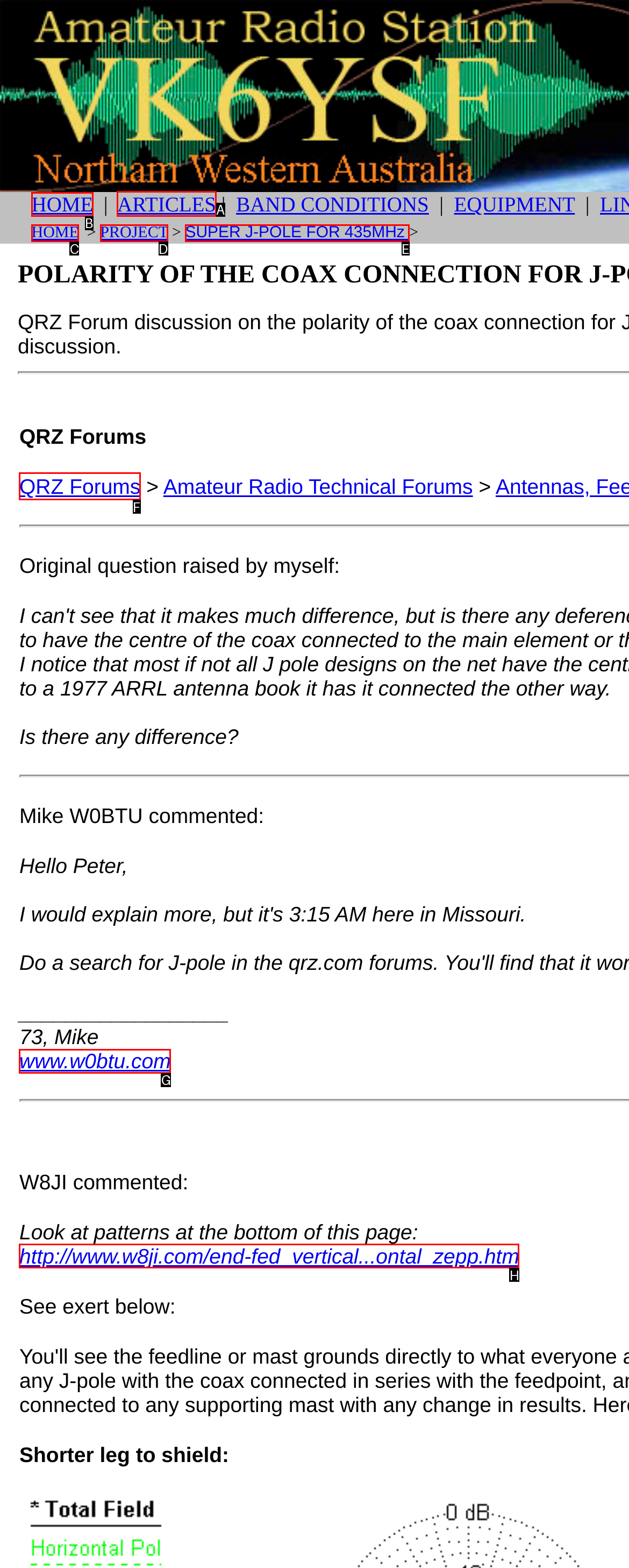Specify the letter of the UI element that should be clicked to achieve the following: view articles
Provide the corresponding letter from the choices given.

A